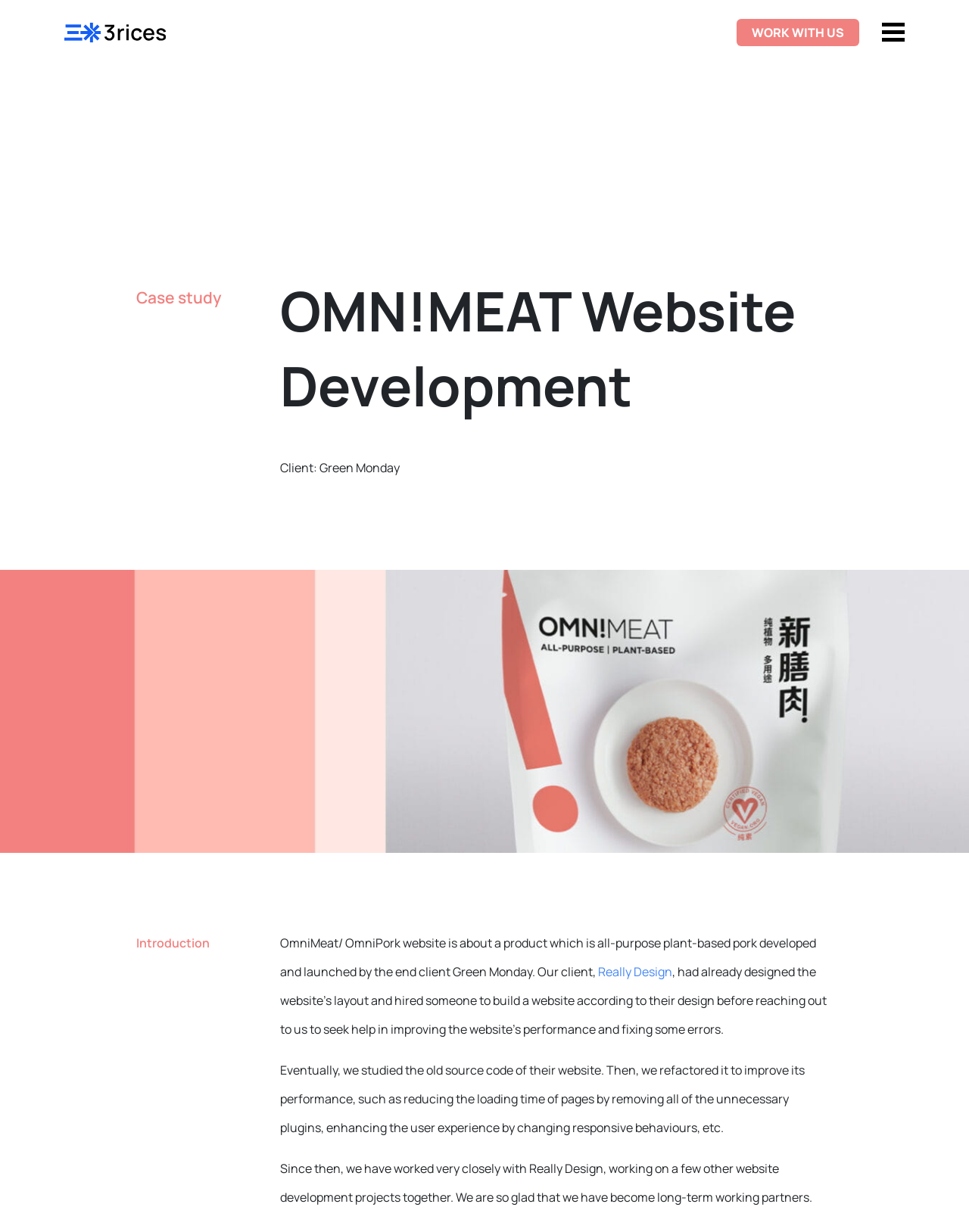Answer succinctly with a single word or phrase:
What was done to improve the website's performance?

Refactored code and removed plugins